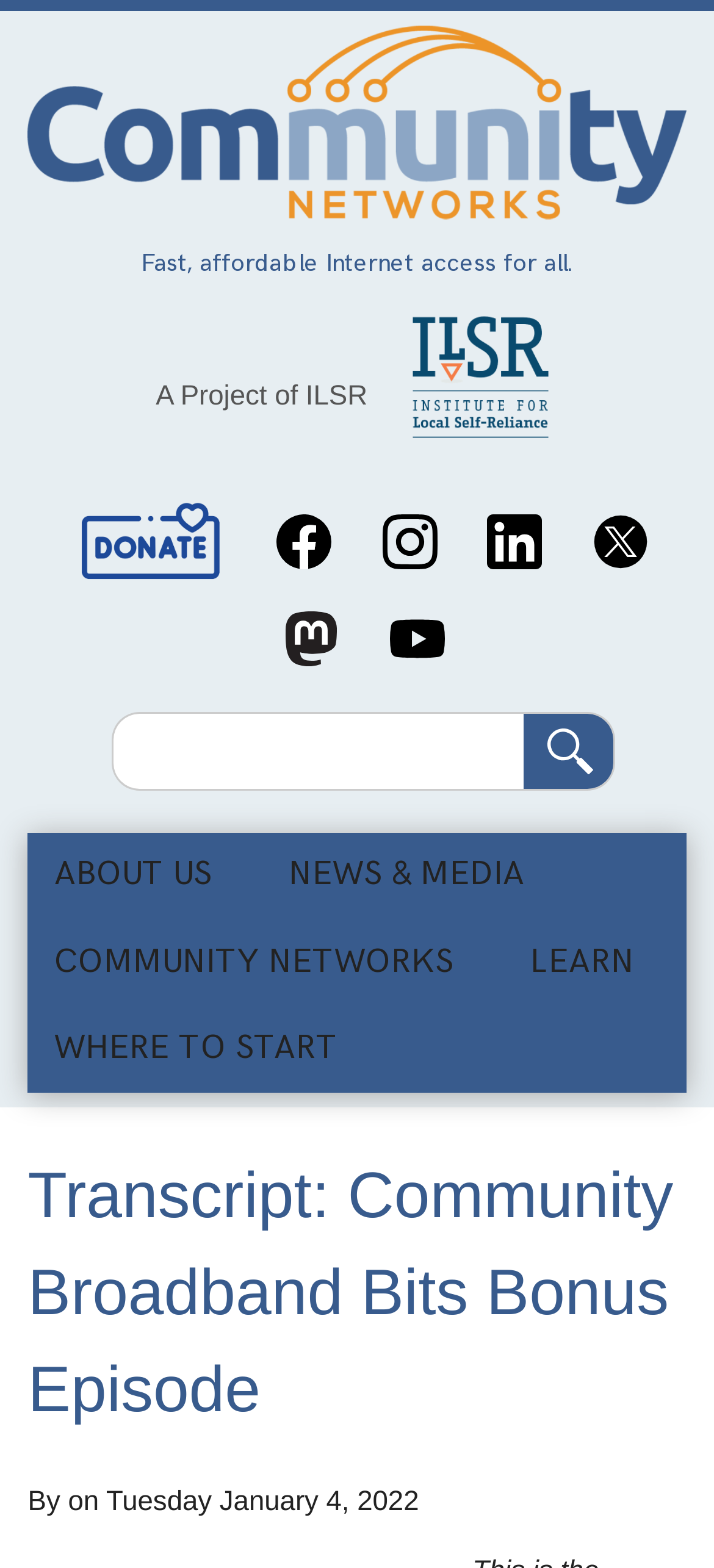How many social media links are available?
Using the information from the image, provide a comprehensive answer to the question.

The social media links are located in the navigation section with a bounding box of [0.039, 0.313, 0.961, 0.436]. There are 8 links in total, including 'Donate', 'Facebook', 'Instagram', 'LinkedIn', 'Twitter', 'Mastodon', and 'YouTube'.